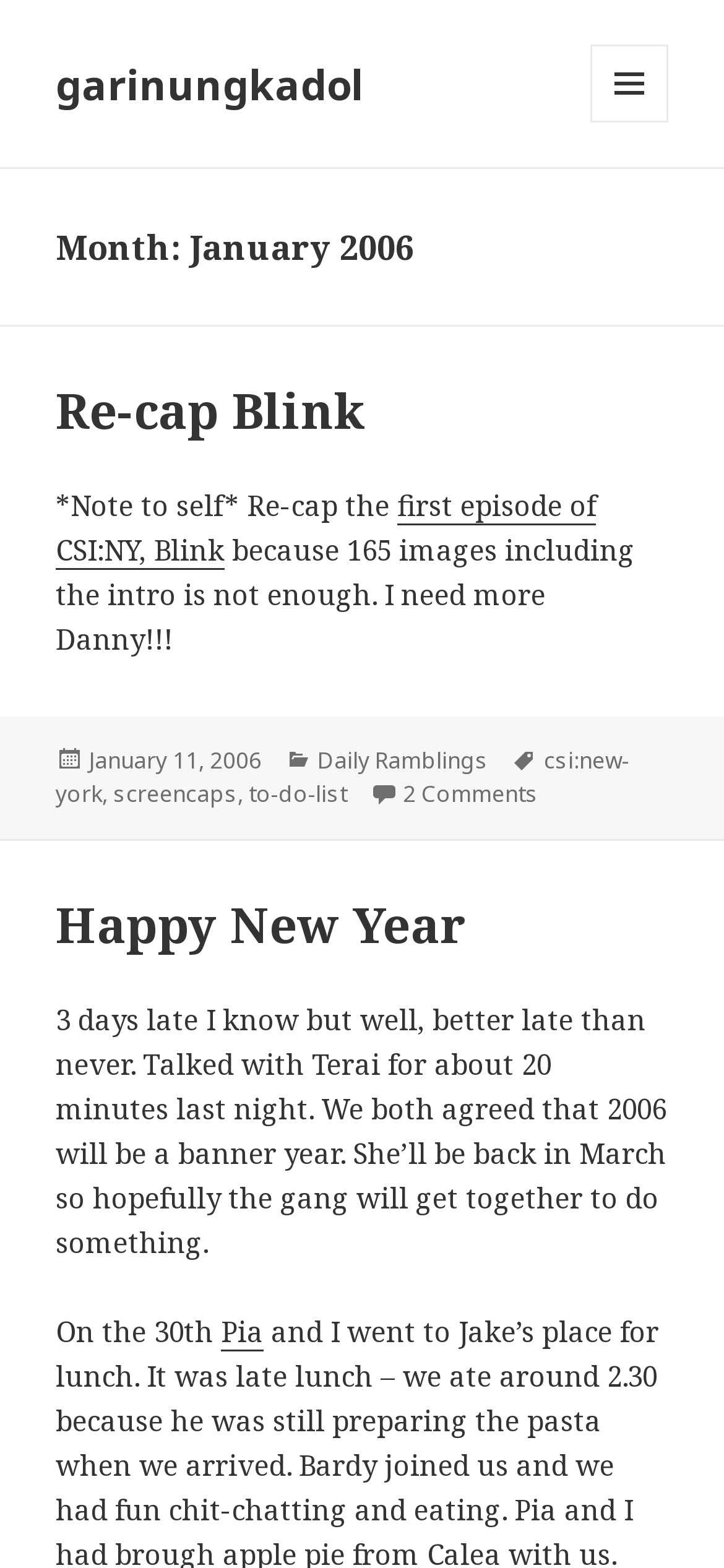Please give a short response to the question using one word or a phrase:
What is the month mentioned in the heading?

January